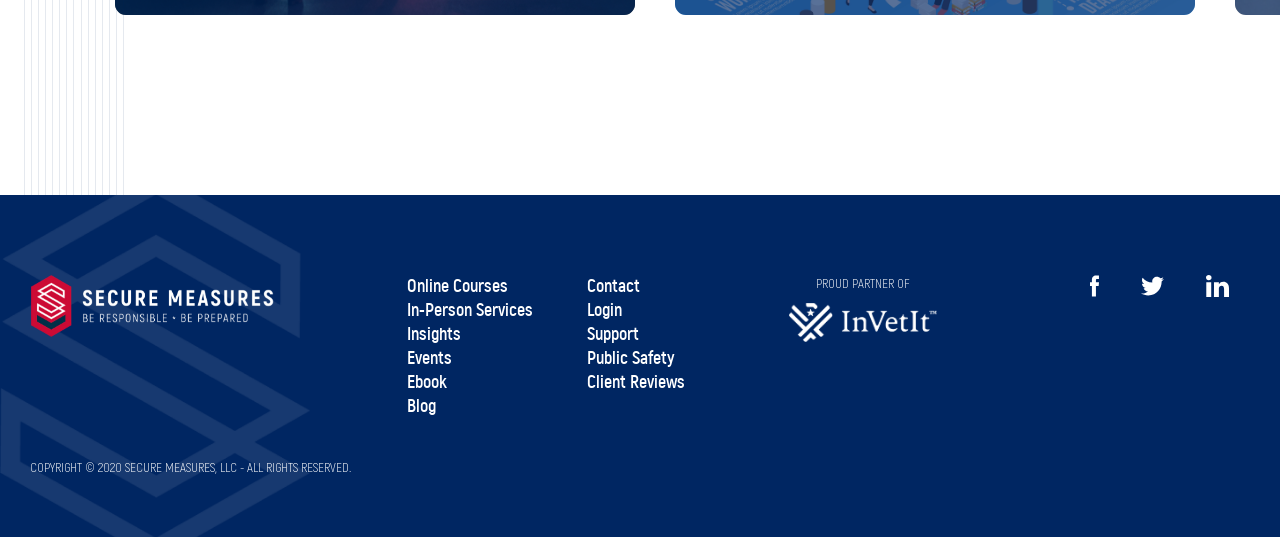Determine the bounding box for the described UI element: "Events".

[0.318, 0.652, 0.353, 0.685]